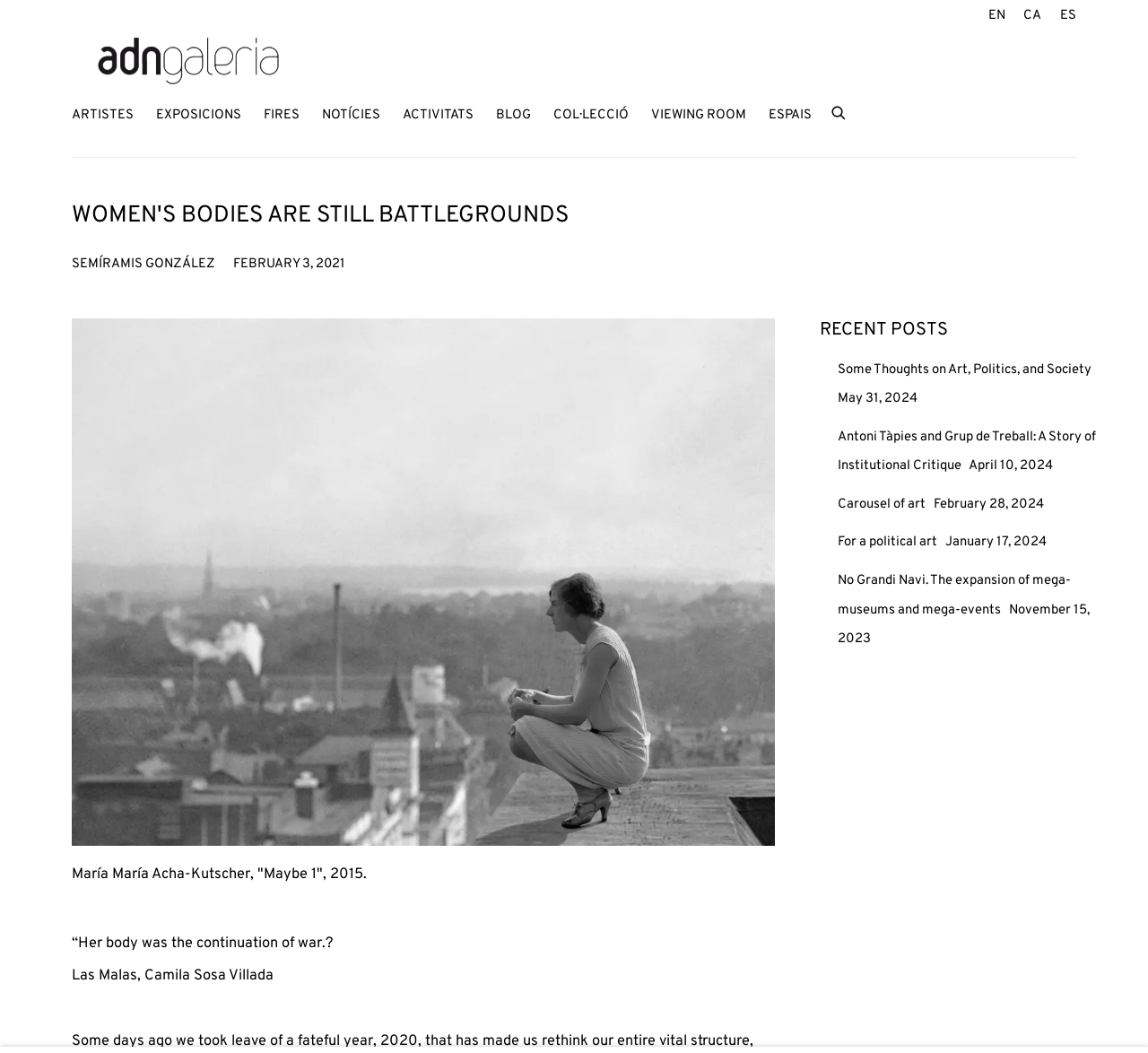Please respond to the question using a single word or phrase:
What is the language of the website?

Multiple